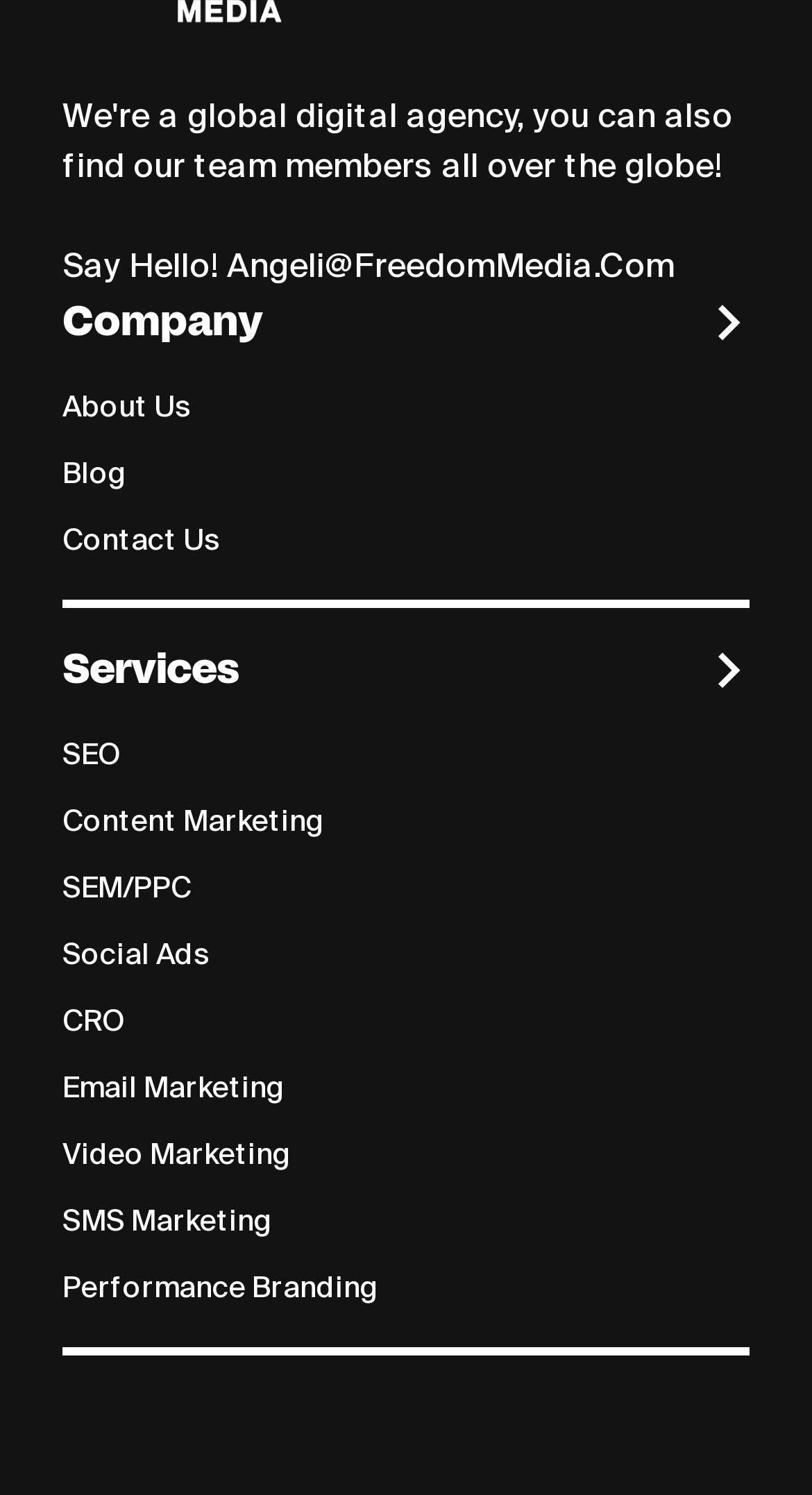Determine the bounding box coordinates of the section I need to click to execute the following instruction: "Click on 'About Us'". Provide the coordinates as four float numbers between 0 and 1, i.e., [left, top, right, bottom].

[0.077, 0.257, 0.923, 0.289]